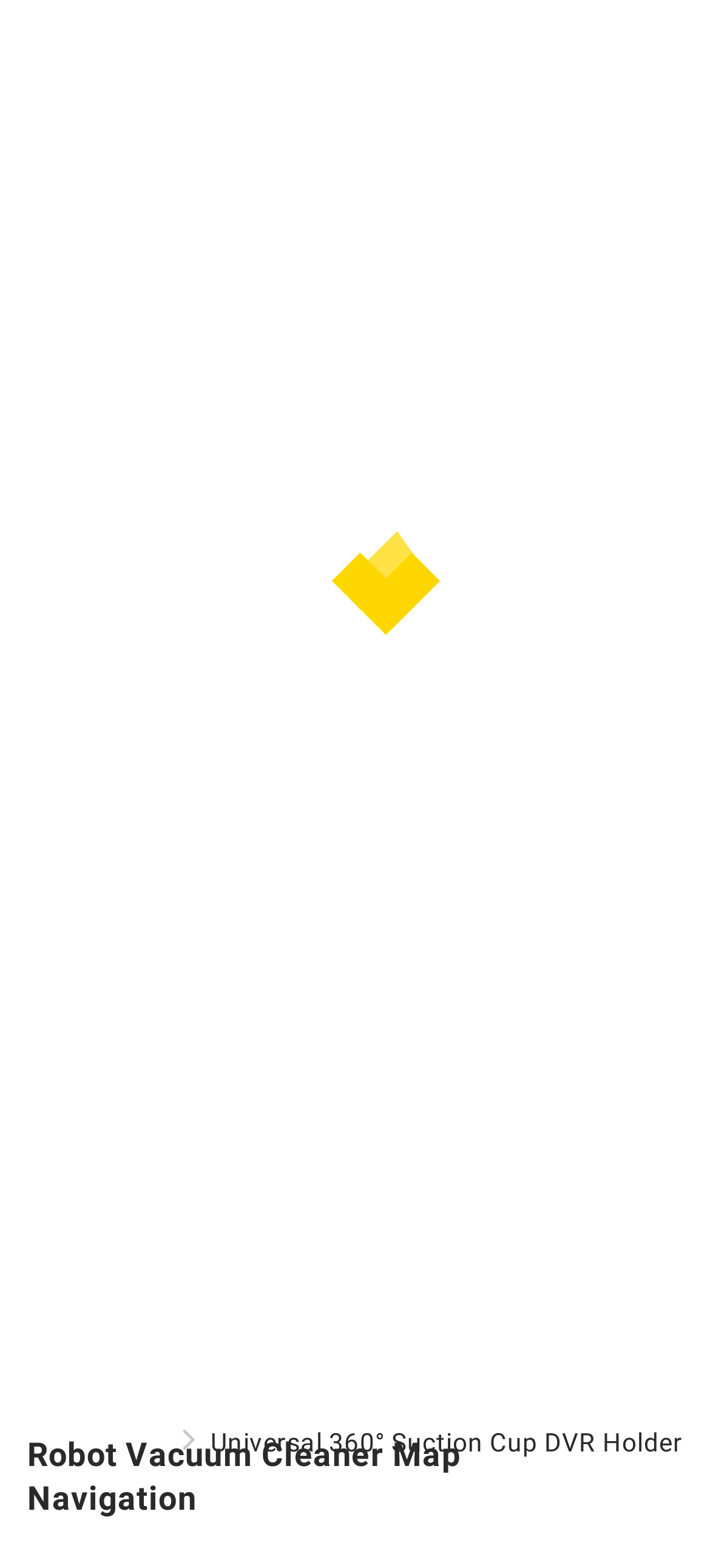Answer with a single word or phrase: 
How many items are in the shopping cart?

0